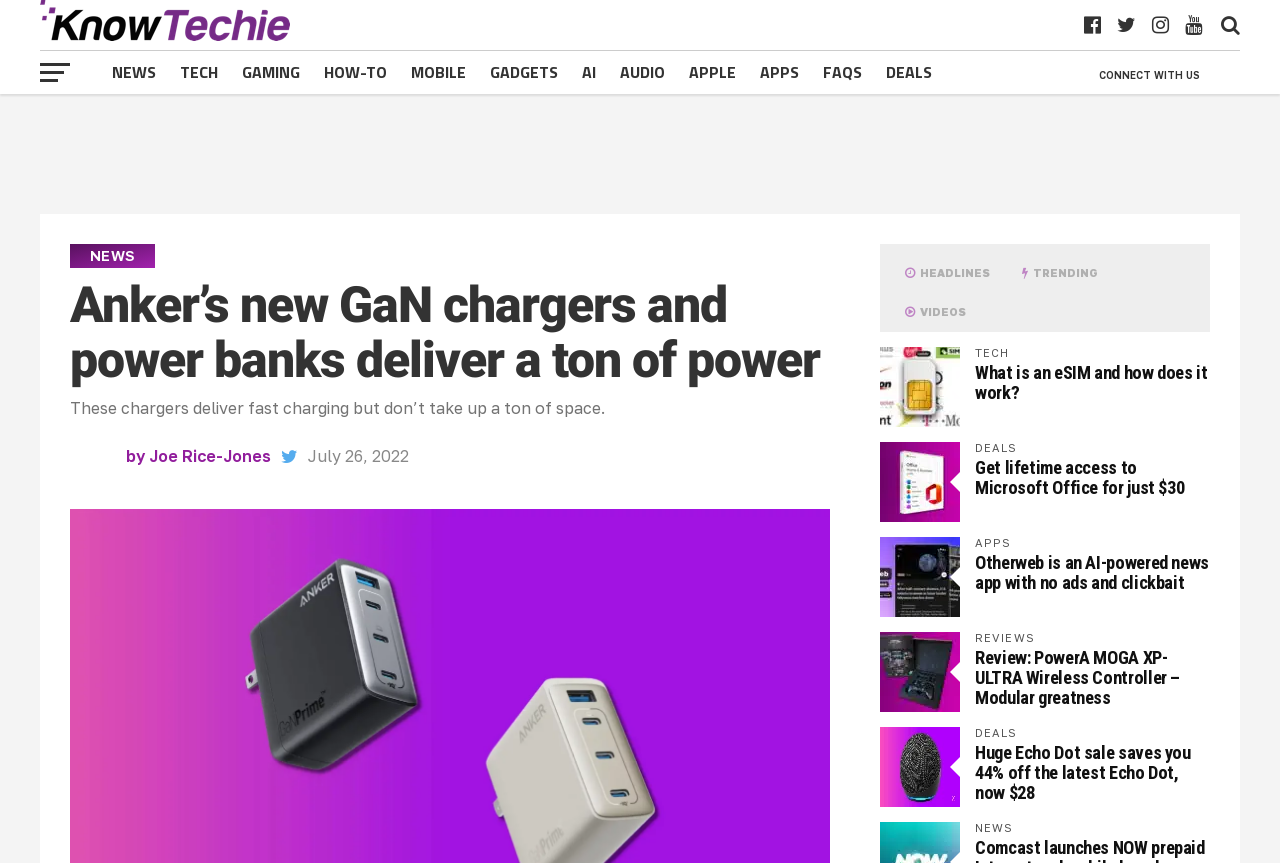Please determine the bounding box coordinates of the element's region to click for the following instruction: "Click on the 'NEWS' link".

[0.078, 0.058, 0.131, 0.109]